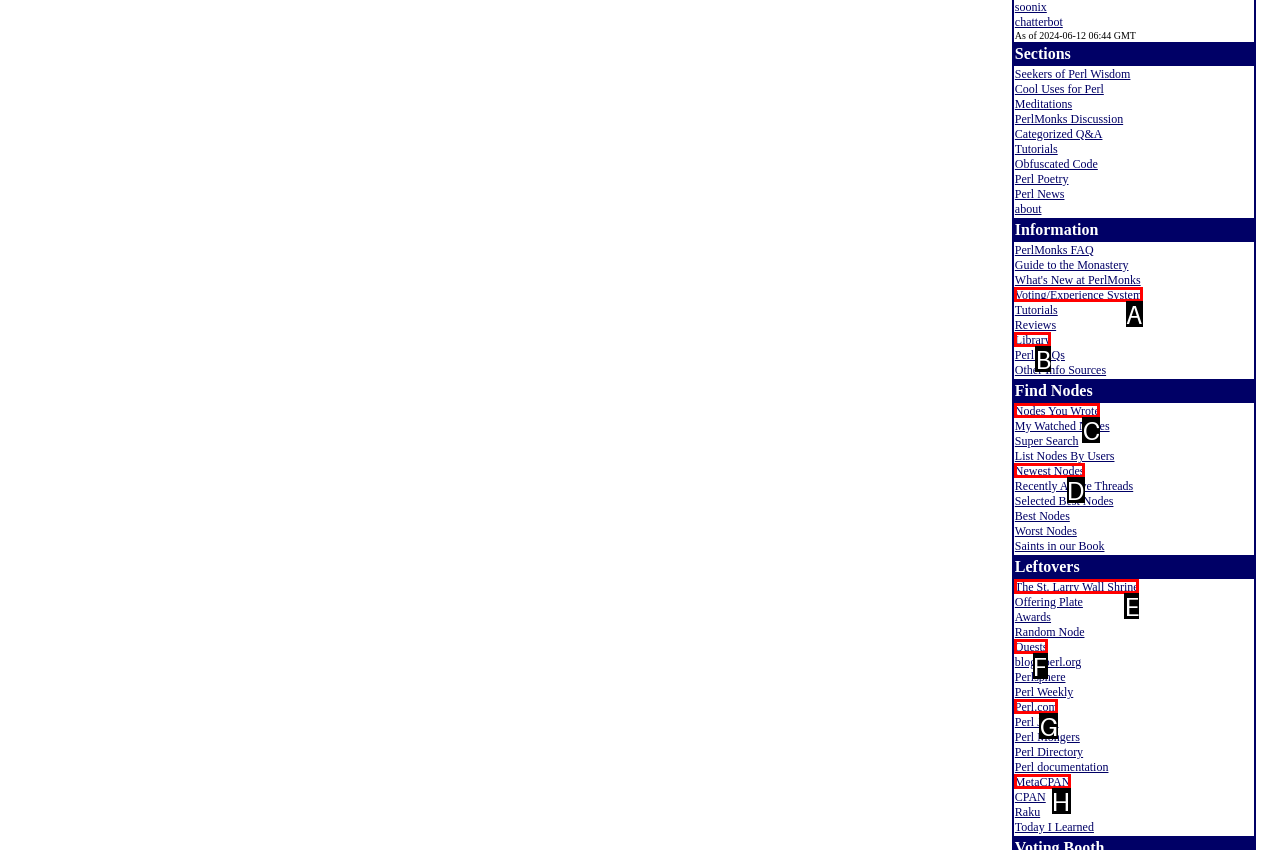Based on the given description: The St. Larry Wall Shrine, identify the correct option and provide the corresponding letter from the given choices directly.

E